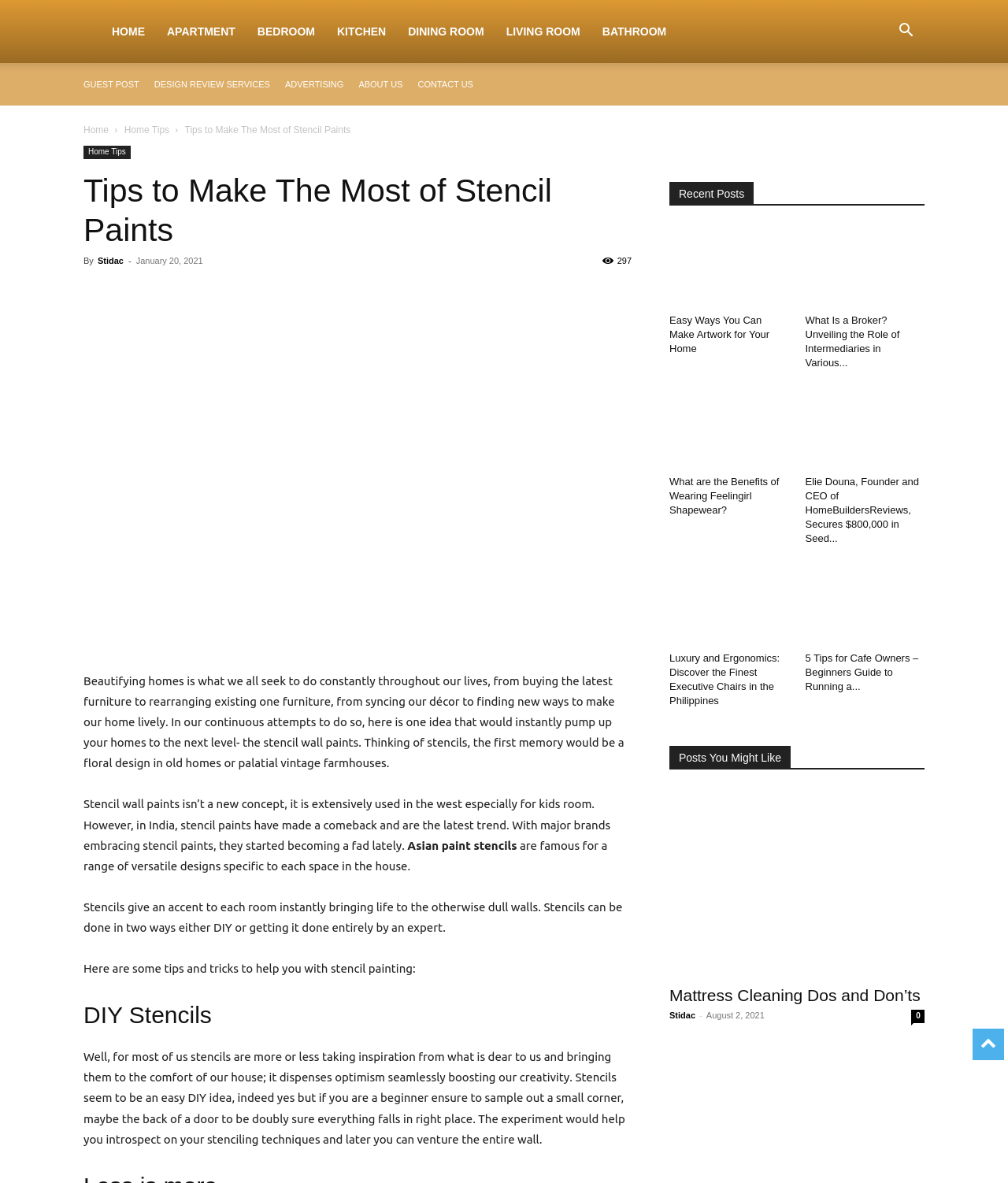Generate the text of the webpage's primary heading.

Tips to Make The Most of Stencil Paints